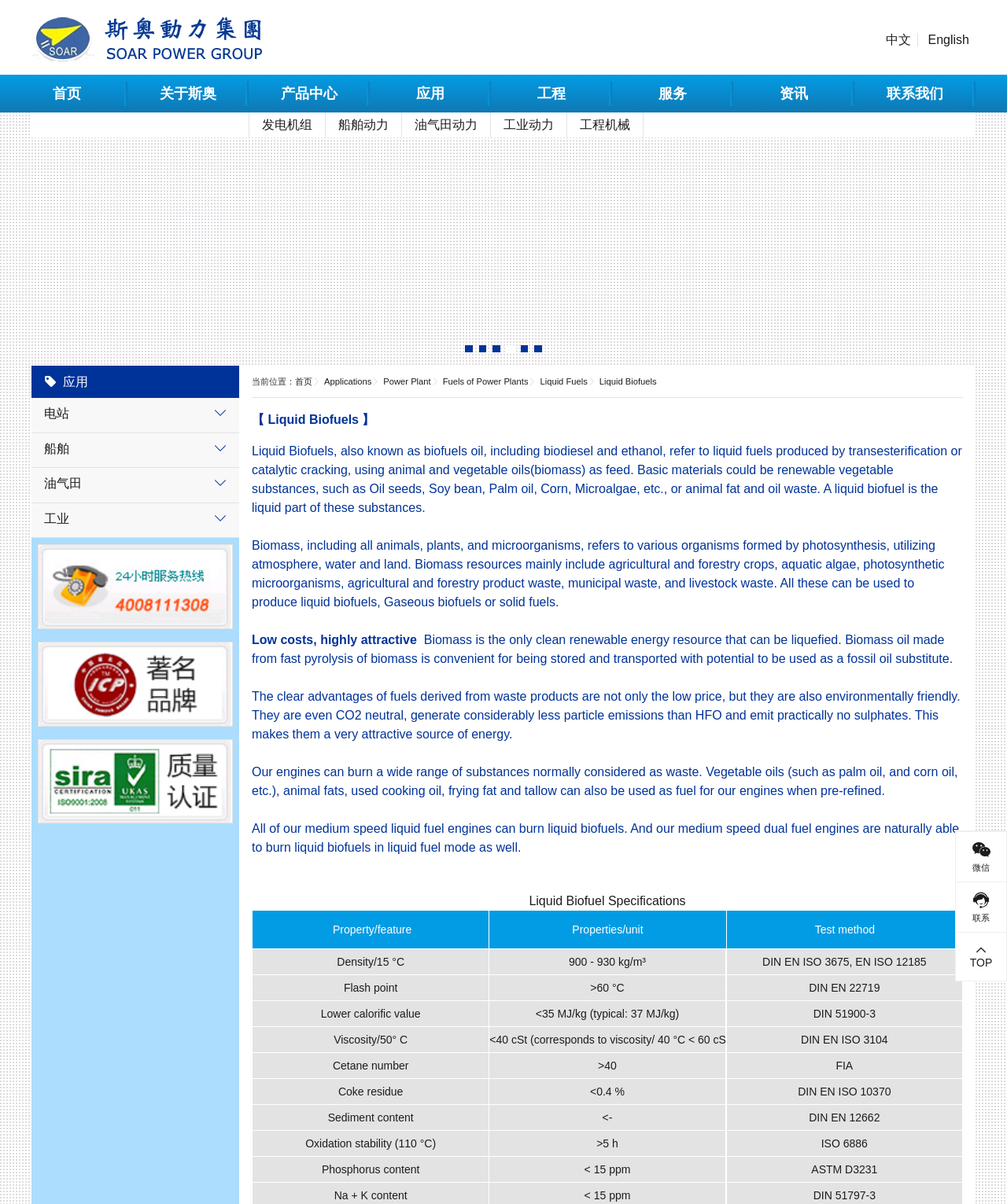Please give the bounding box coordinates of the area that should be clicked to fulfill the following instruction: "Click the '首页' link". The coordinates should be in the format of four float numbers from 0 to 1, i.e., [left, top, right, bottom].

[0.006, 0.062, 0.127, 0.093]